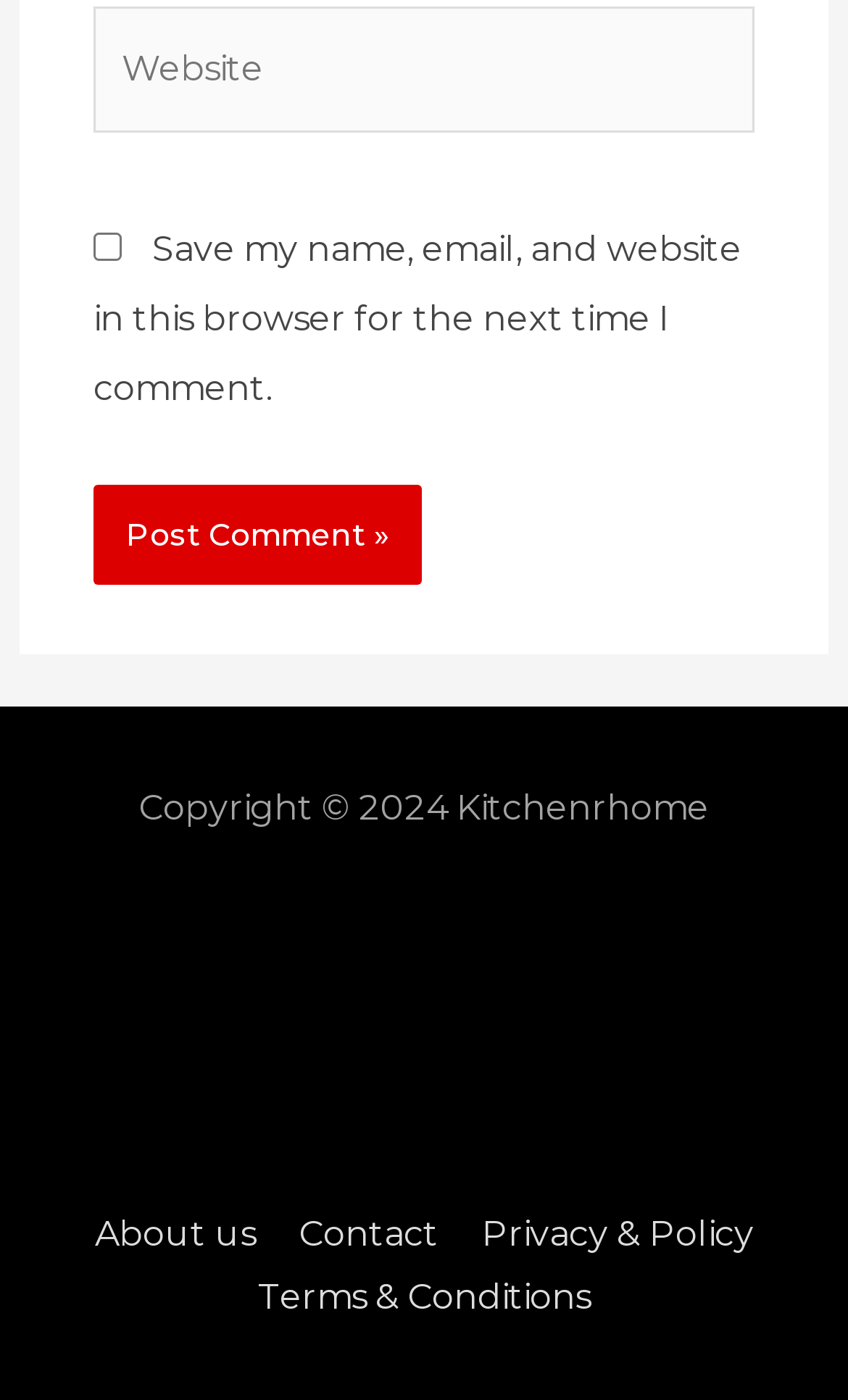What is the purpose of the checkbox?
Please provide a comprehensive answer to the question based on the webpage screenshot.

The checkbox is located below the textbox and has a label 'Save my name, email, and website in this browser for the next time I comment.' This suggests that its purpose is to save the user's comment information for future use.